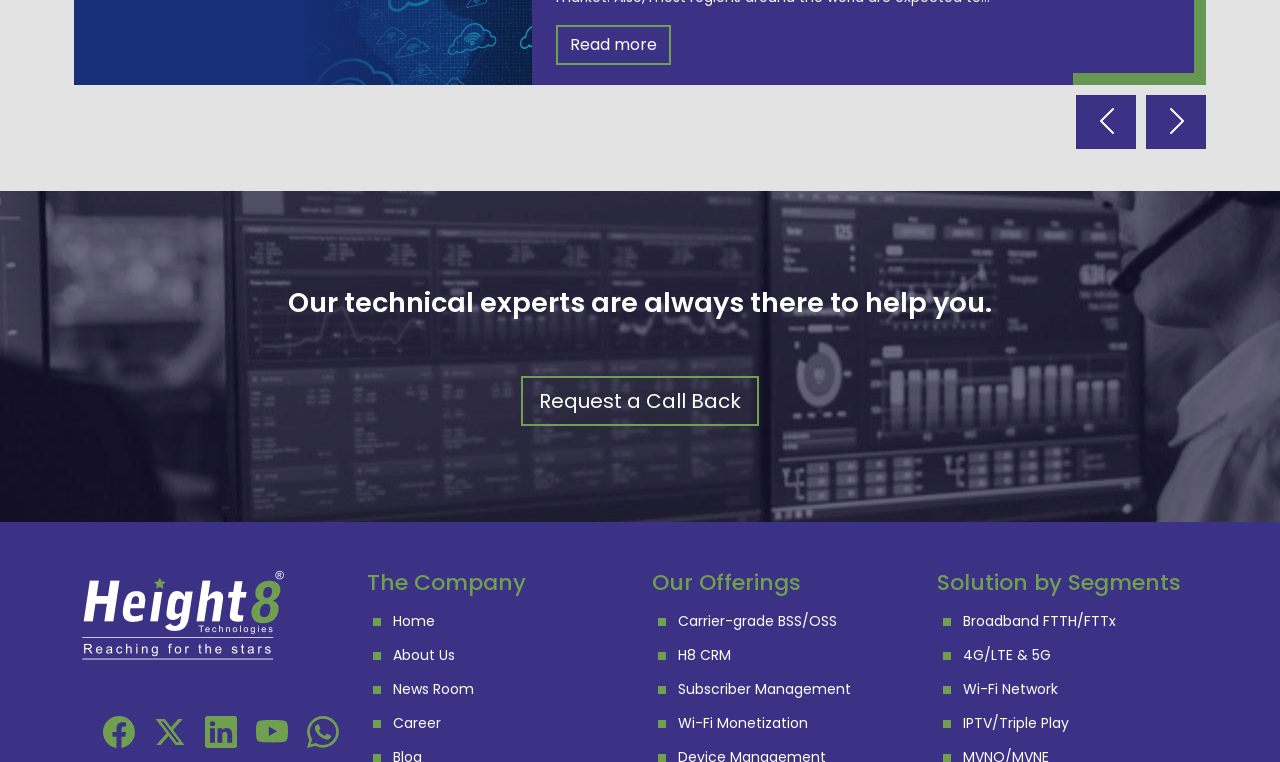Kindly determine the bounding box coordinates of the area that needs to be clicked to fulfill this instruction: "Click the 'Broadband FTTH/FTTx' link".

[0.752, 0.802, 0.872, 0.828]